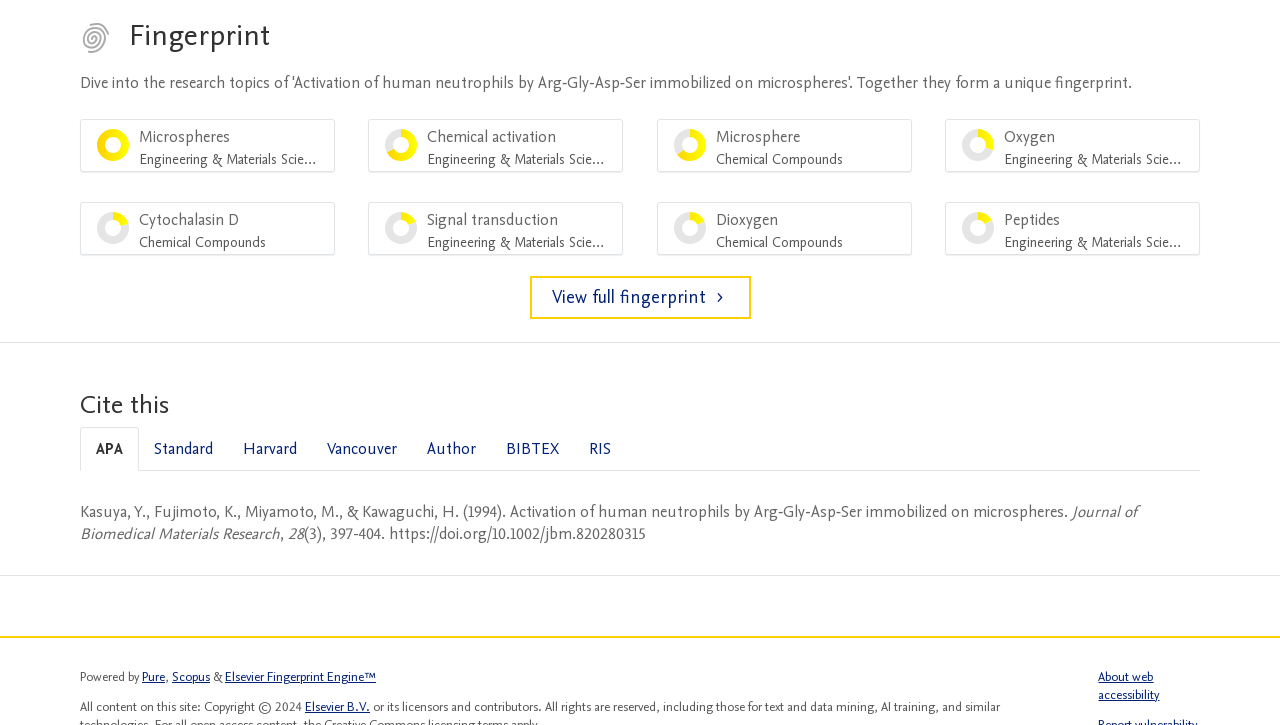From the given element description: "Contact", find the bounding box for the UI element. Provide the coordinates as four float numbers between 0 and 1, in the order [left, top, right, bottom].

None